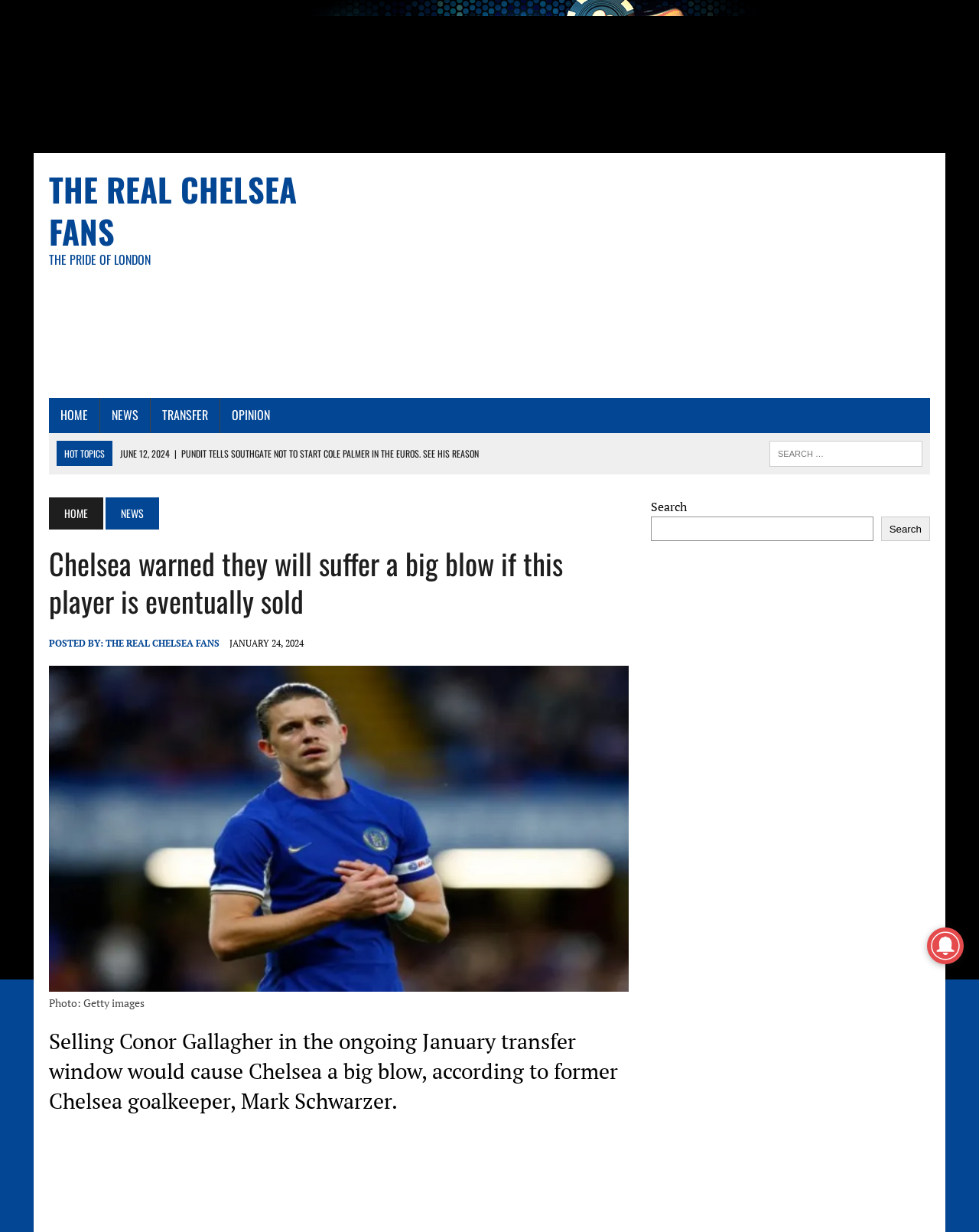Specify the bounding box coordinates of the element's region that should be clicked to achieve the following instruction: "Search for news". The bounding box coordinates consist of four float numbers between 0 and 1, in the format [left, top, right, bottom].

[0.665, 0.403, 0.95, 0.439]